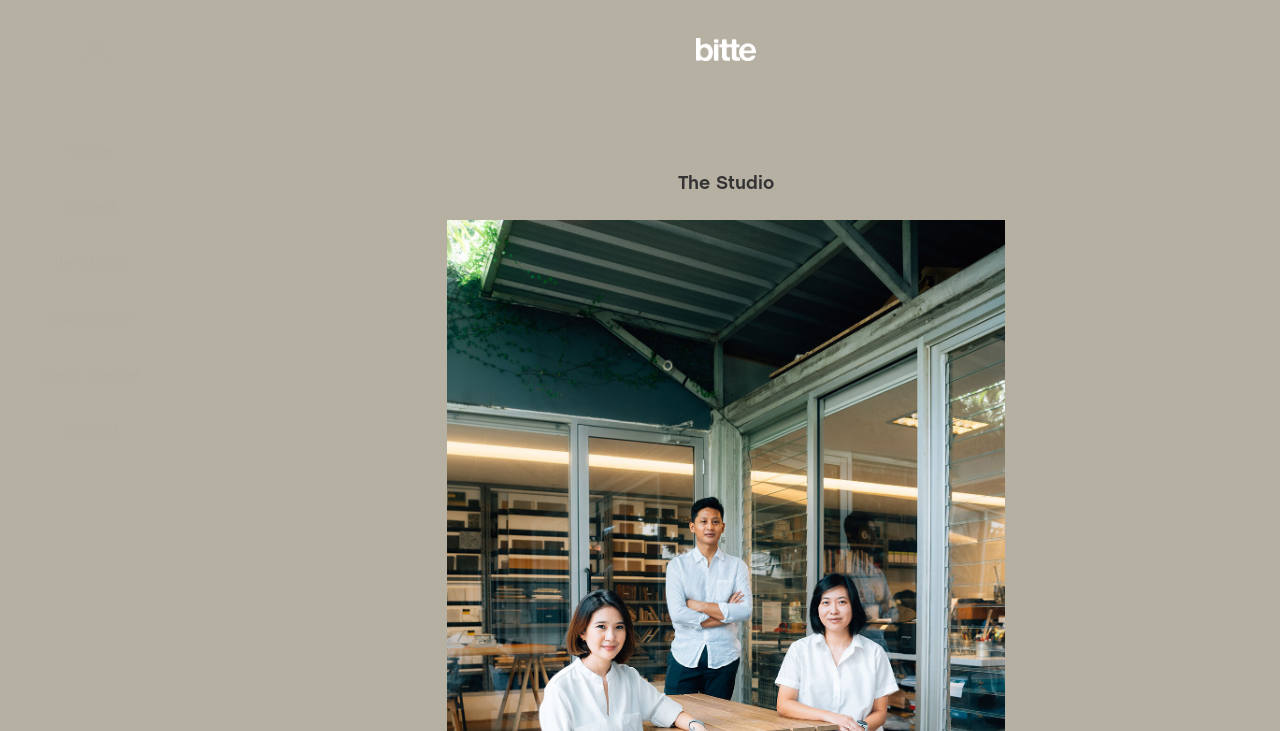Please provide the bounding box coordinates in the format (top-left x, top-left y, bottom-right x, bottom-right y). Remember, all values are floating point numbers between 0 and 1. What is the bounding box coordinate of the region described as: the studio

[0.0, 0.334, 0.141, 0.389]